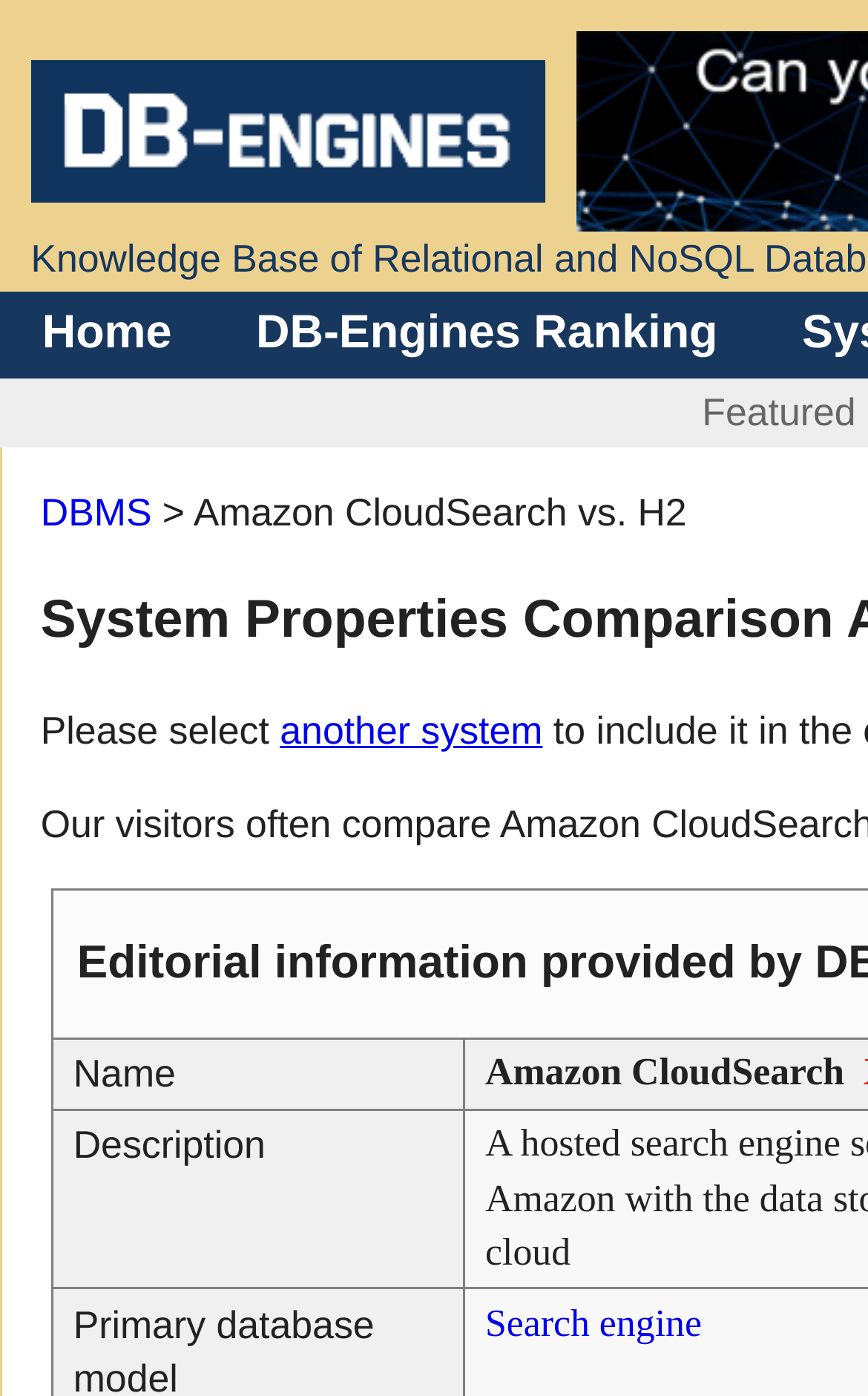Please answer the following question using a single word or phrase: 
How many grid cells are there in the grid?

2